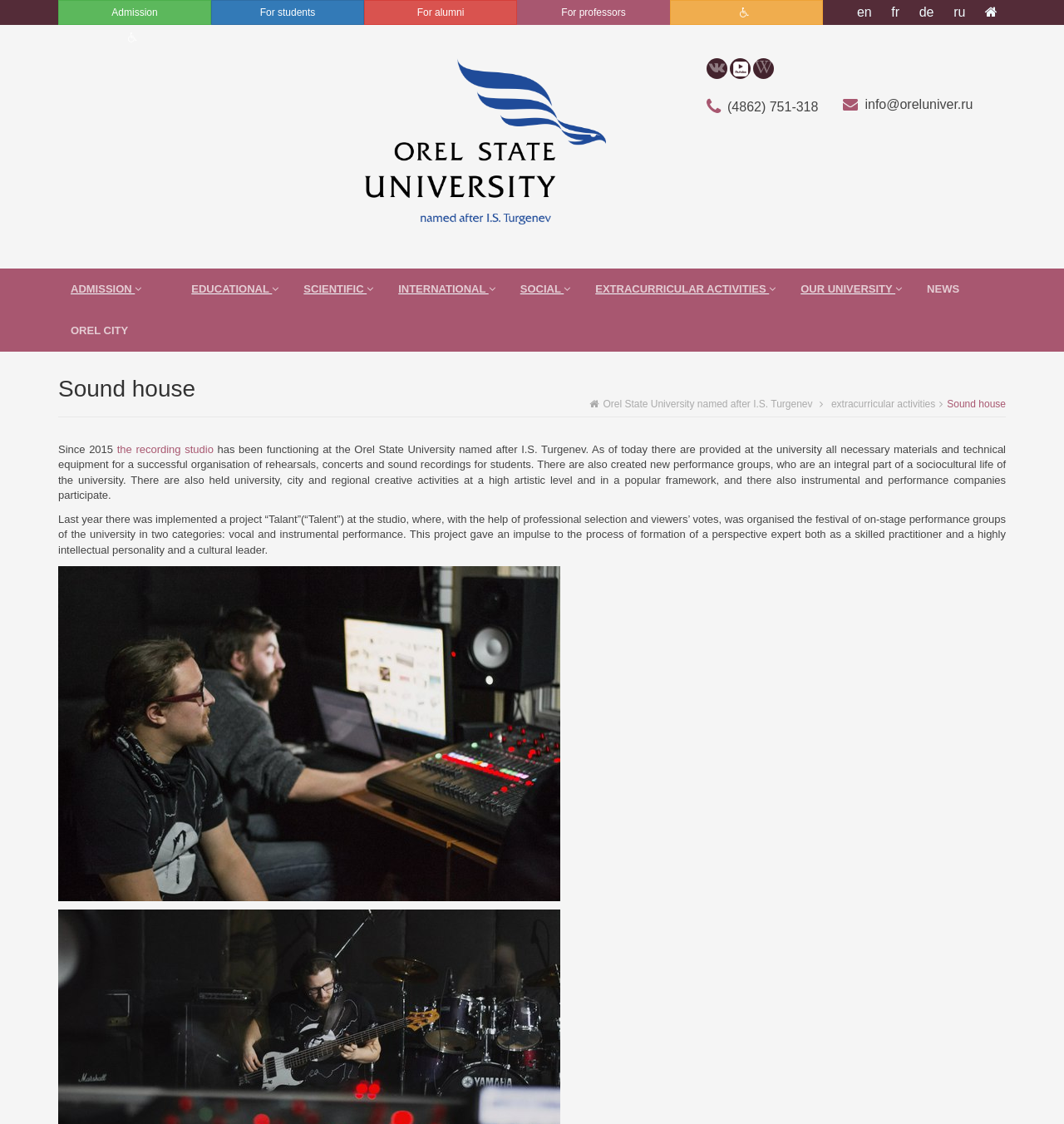Using the given description, provide the bounding box coordinates formatted as (top-left x, top-left y, bottom-right x, bottom-right y), with all values being floating point numbers between 0 and 1. Description: News

[0.859, 0.239, 0.913, 0.276]